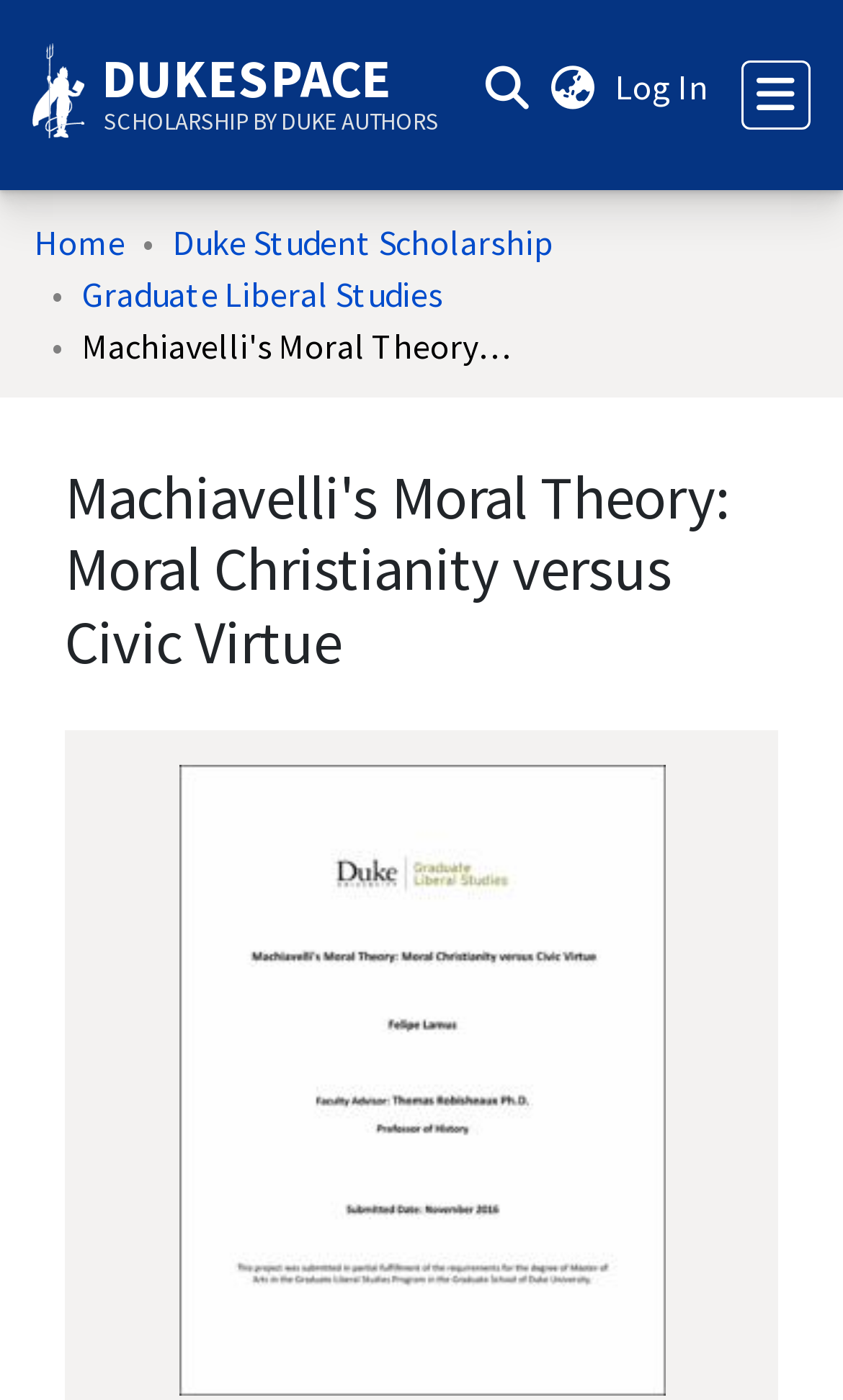Give a succinct answer to this question in a single word or phrase: 
What type of image is displayed on the webpage?

Thumbnail Image